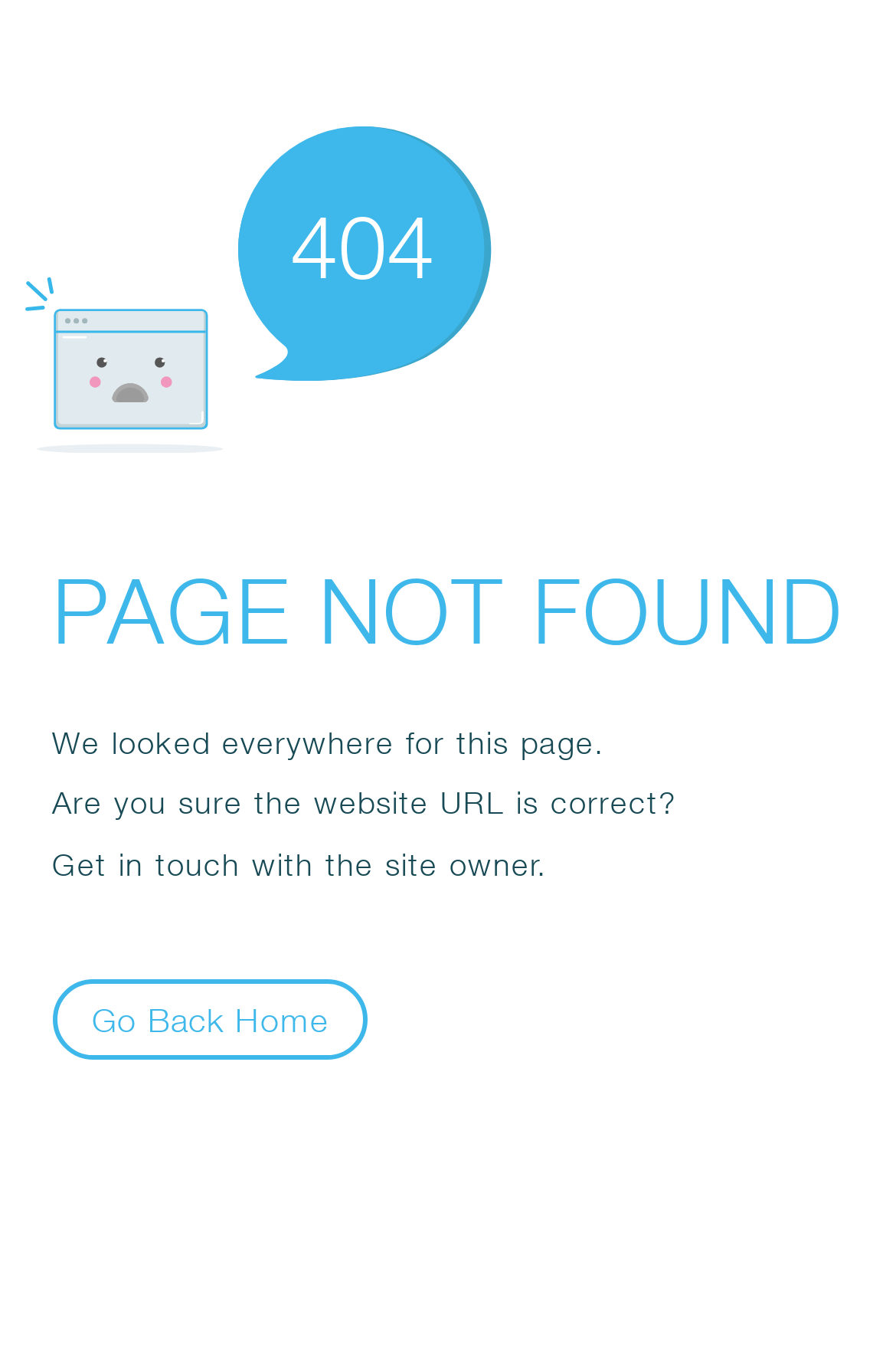Why might the webpage not be found?
Please answer using one word or phrase, based on the screenshot.

Incorrect URL